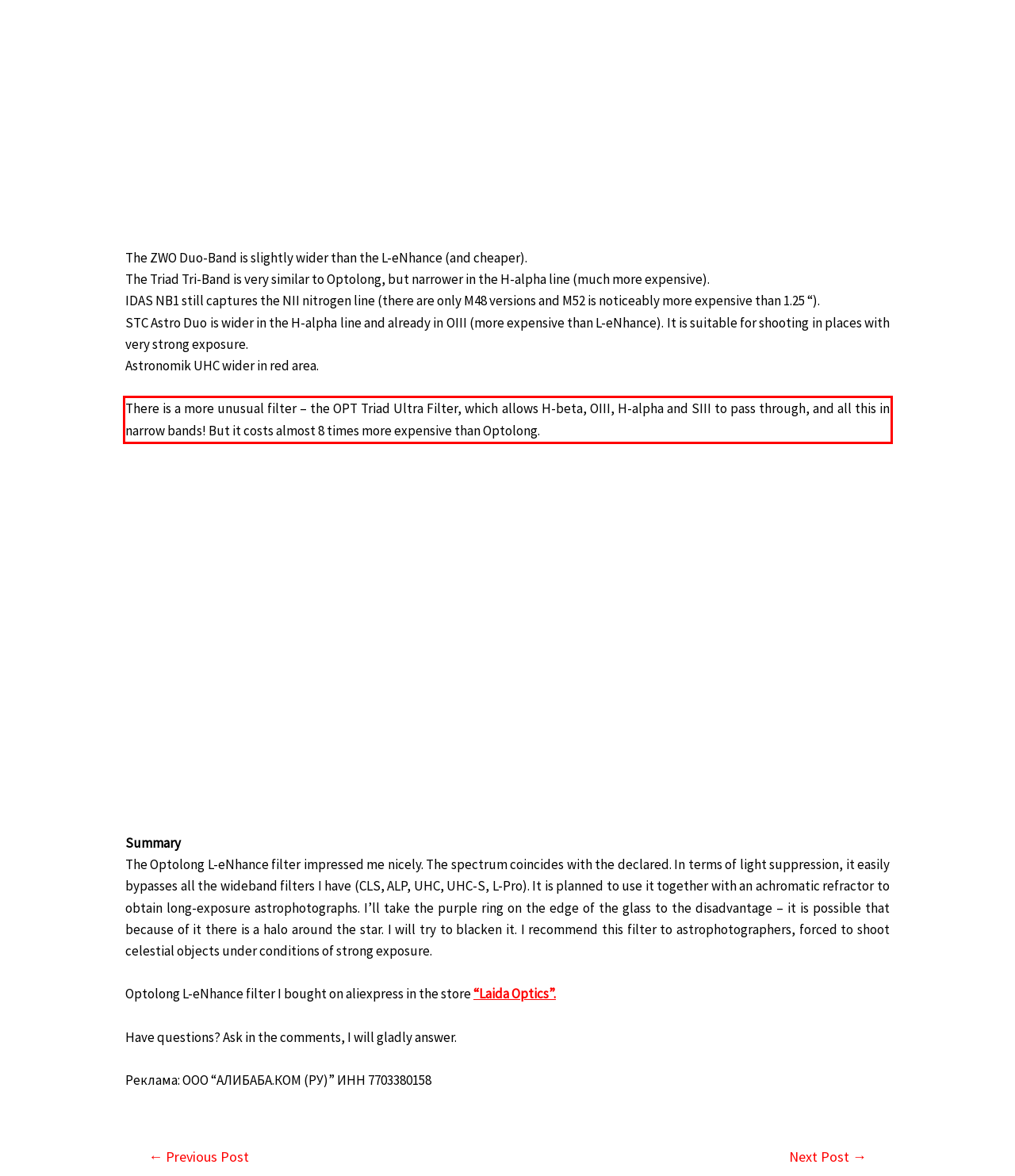Given a screenshot of a webpage containing a red rectangle bounding box, extract and provide the text content found within the red bounding box.

There is a more unusual filter – the OPT Triad Ultra Filter, which allows H-beta, OIII, H-alpha and SIII to pass through, and all this in narrow bands! But it costs almost 8 times more expensive than Optolong.